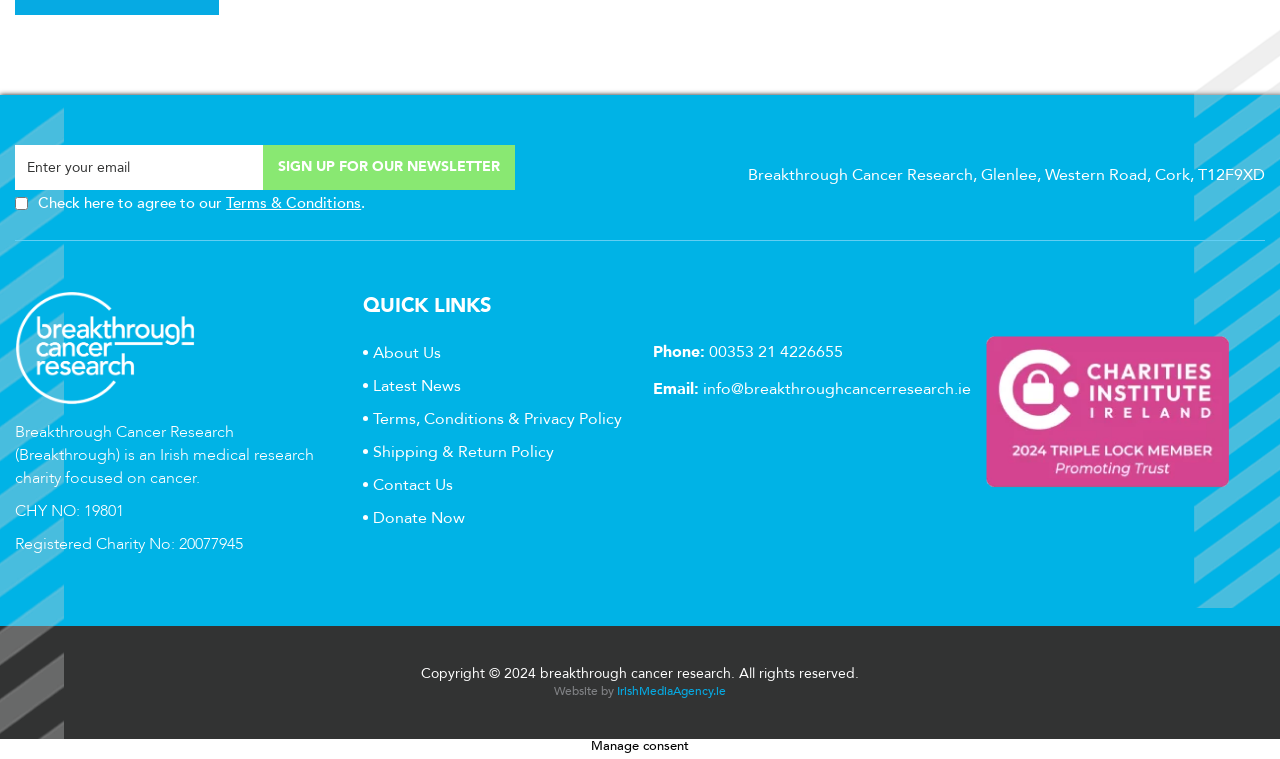Please identify the bounding box coordinates of the area I need to click to accomplish the following instruction: "Enter email address".

[0.012, 0.191, 0.205, 0.25]